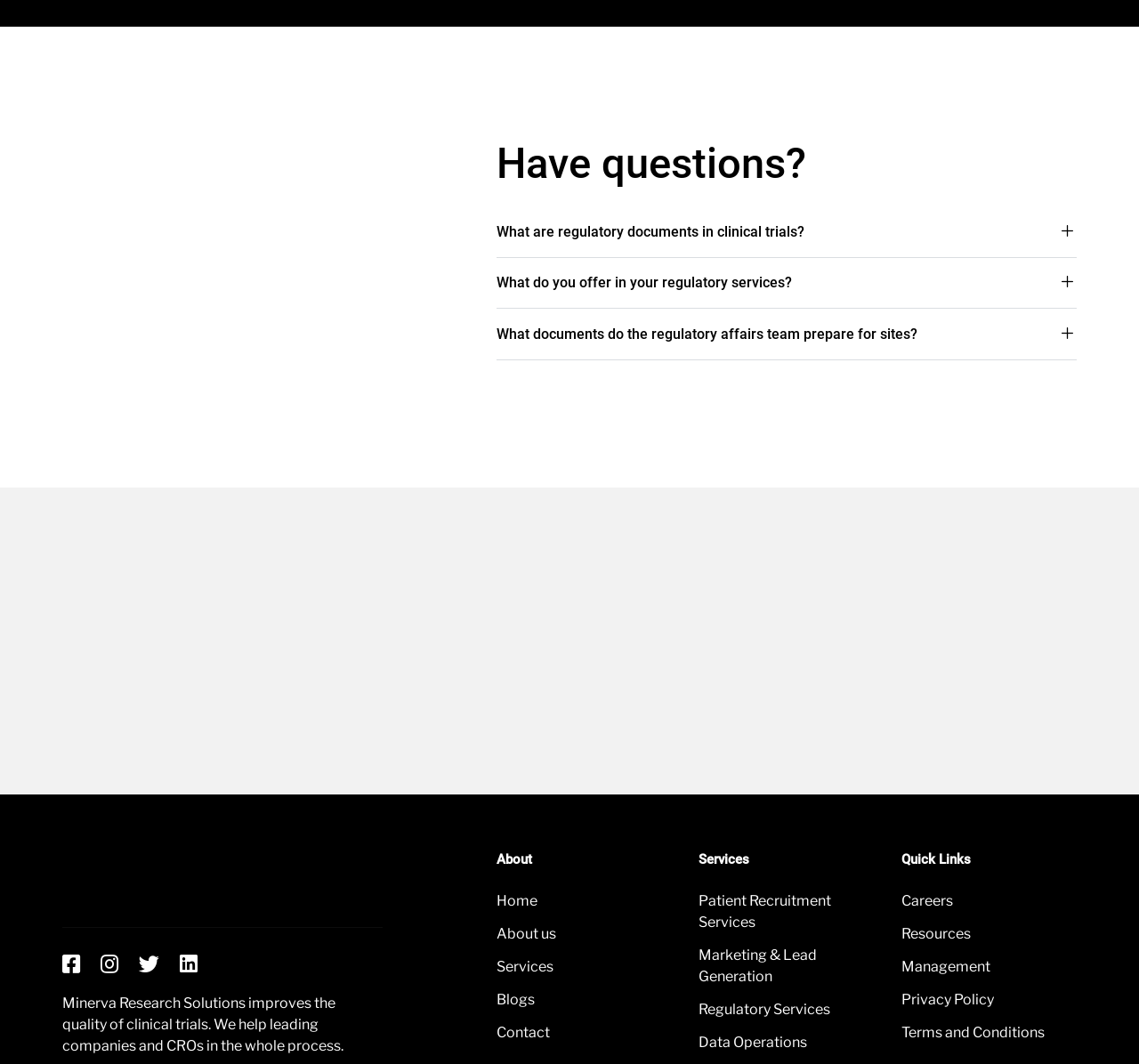What is the location of the 'Get Started Today' button?
Your answer should be a single word or phrase derived from the screenshot.

Bottom right